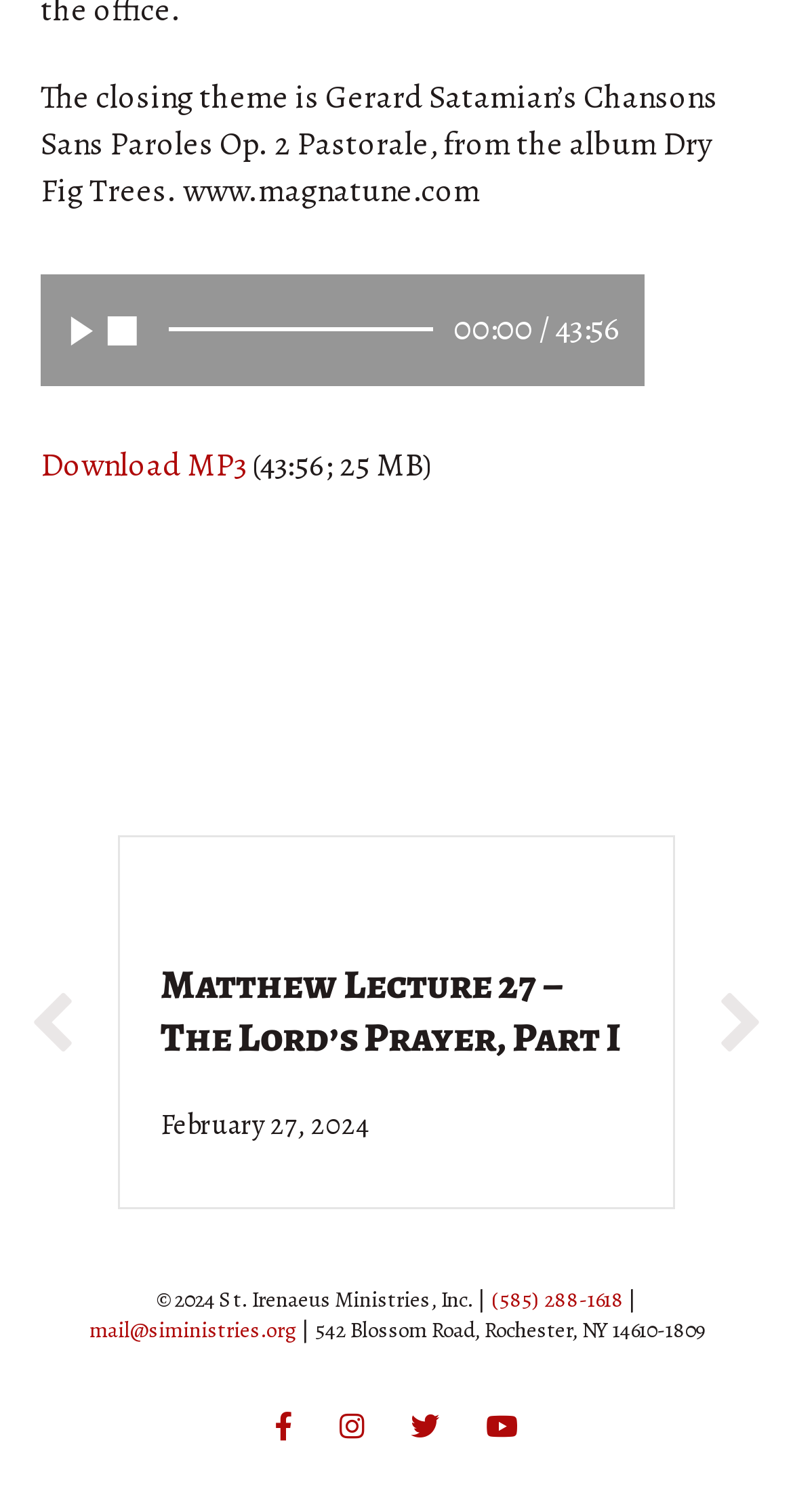Identify the bounding box for the UI element that is described as follows: "aria-label="previous"".

[0.026, 0.654, 0.108, 0.697]